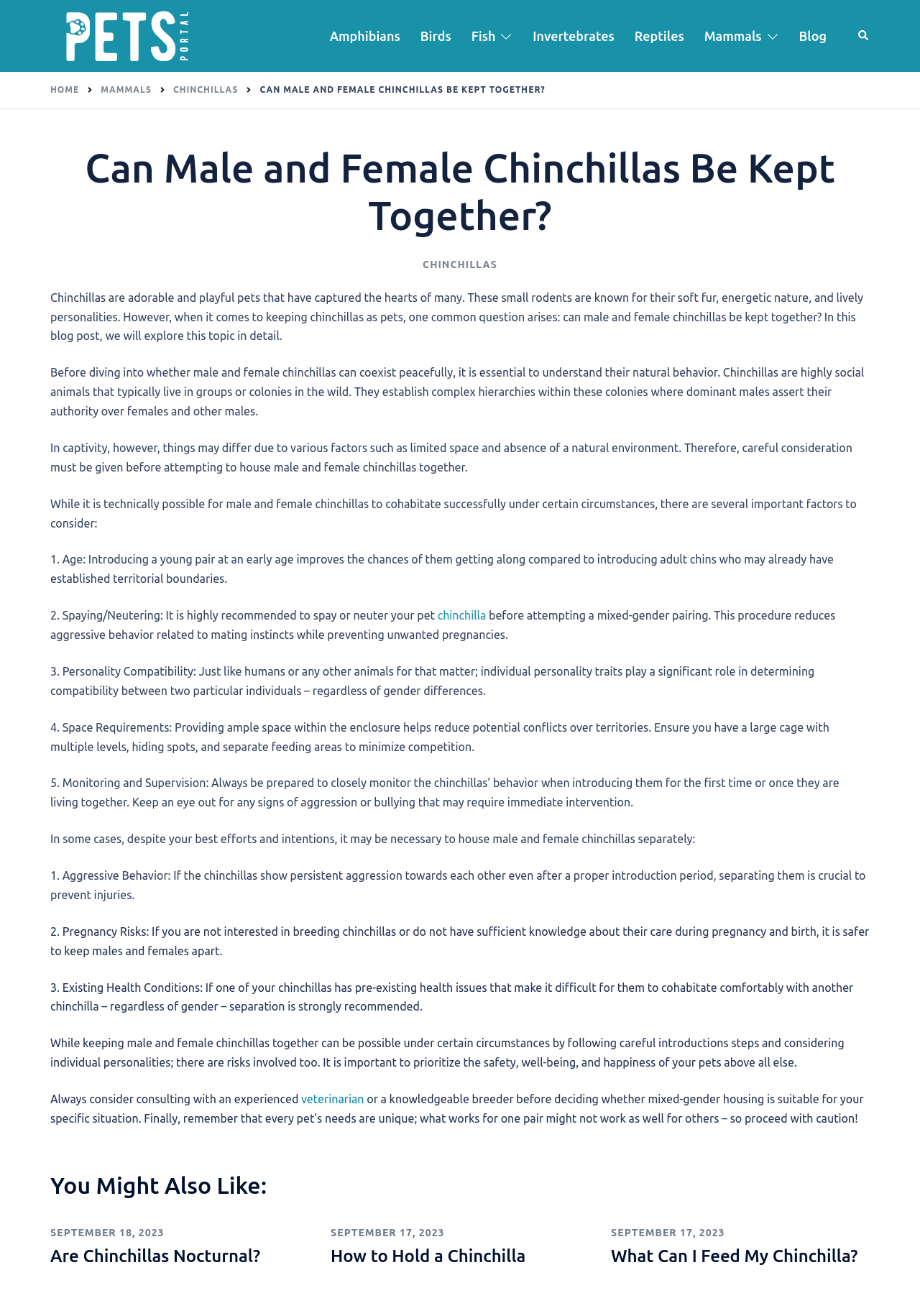Write a detailed summary of the webpage, including text, images, and layout.

This webpage is about keeping male and female chinchillas together as pets. At the top, there is a navigation bar with links to different sections, including "HOME", "MAMMALS", and "CHINCHILLAS". Below the navigation bar, there is a main content area with a heading that reads "Can Male and Female Chinchillas Be Kept Together?".

The main content area is divided into several sections. The first section provides an introduction to chinchillas as pets, describing their behavior and social nature. The second section discusses the possibility of keeping male and female chinchillas together, highlighting the importance of understanding their natural behavior and considering factors such as age, spaying/neutering, personality compatibility, space requirements, and monitoring and supervision.

The webpage also provides guidelines for introducing male and female chinchillas to each other, including the importance of a proper introduction period and monitoring their behavior. Additionally, it discusses scenarios where it may be necessary to house male and female chinchillas separately, such as in cases of aggressive behavior, pregnancy risks, or existing health conditions.

At the bottom of the webpage, there is a section titled "You Might Also Like:", which features links to related articles, including "Are Chinchillas Nocturnal?", "How to Hold a Chinchilla", and "What Can I Feed My Chinchilla?". Each of these links is accompanied by a timestamp indicating when the article was published.